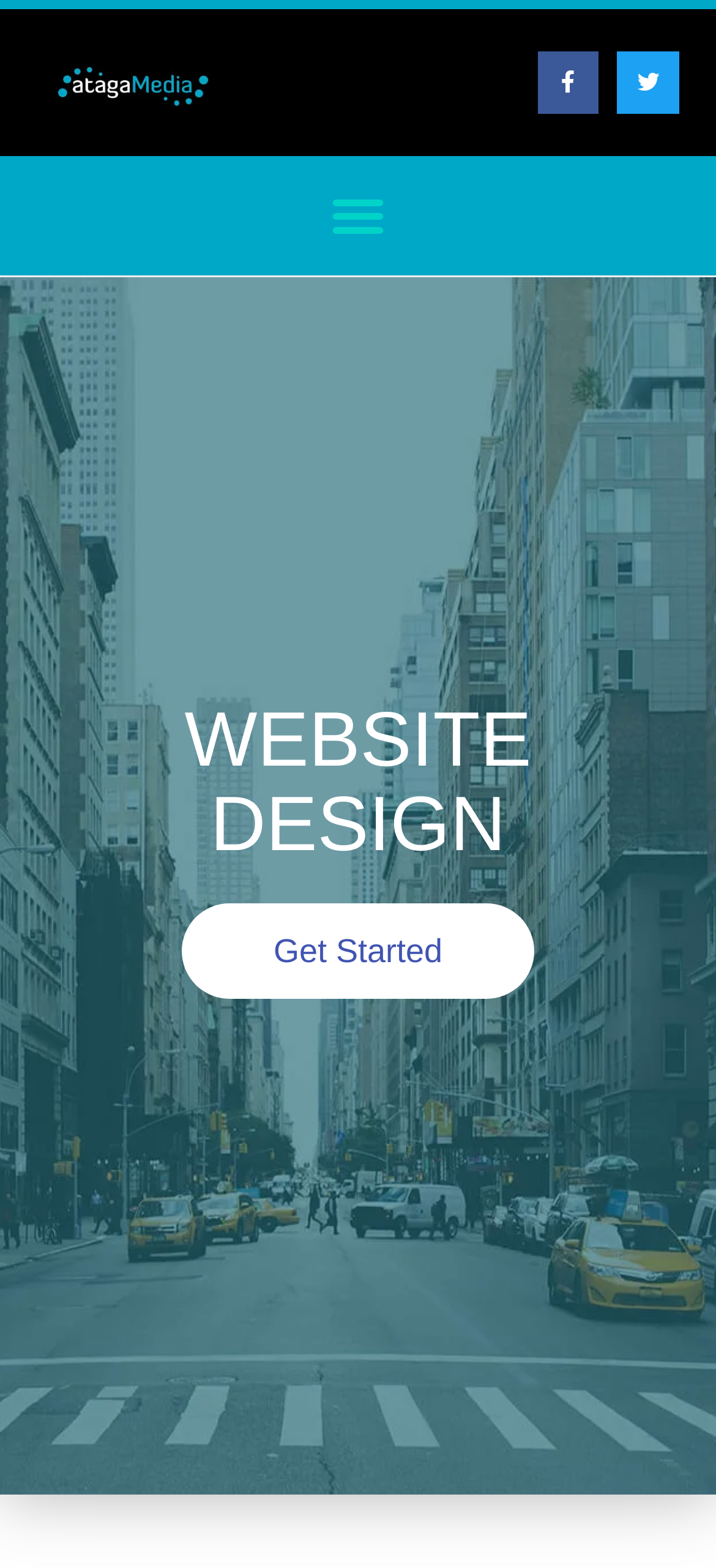Based on the provided description, "alt="Ataga Media"", find the bounding box of the corresponding UI element in the screenshot.

[0.077, 0.038, 0.295, 0.068]